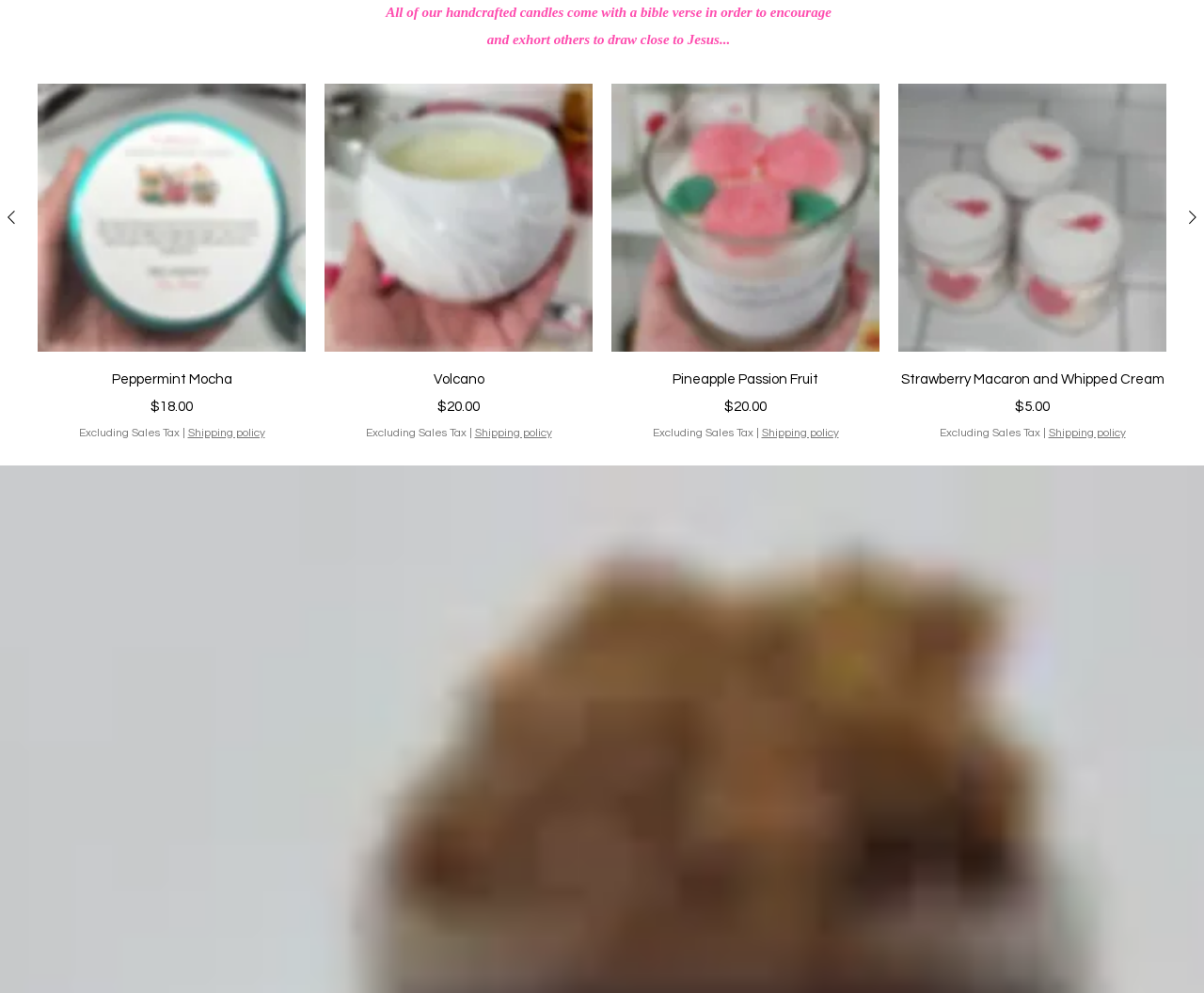What is the common feature of the product names?
Analyze the image and provide a thorough answer to the question.

The product names, such as Peppermint Mocha, Volcano, Pineapple Passion Fruit, and Strawberry Macaron and Whipped Cream, all appear to be flavors or scents, suggesting that the products are candles or other scented items.